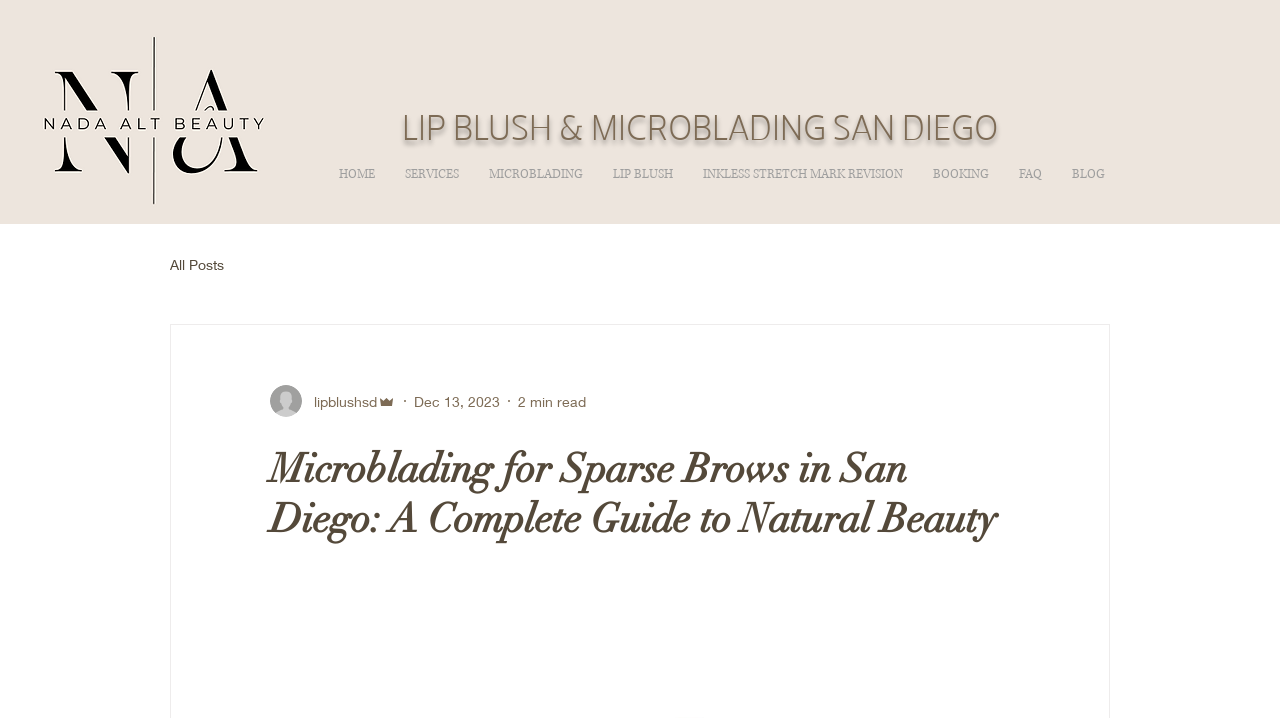Could you locate the bounding box coordinates for the section that should be clicked to accomplish this task: "Click on the 'More →' link".

None